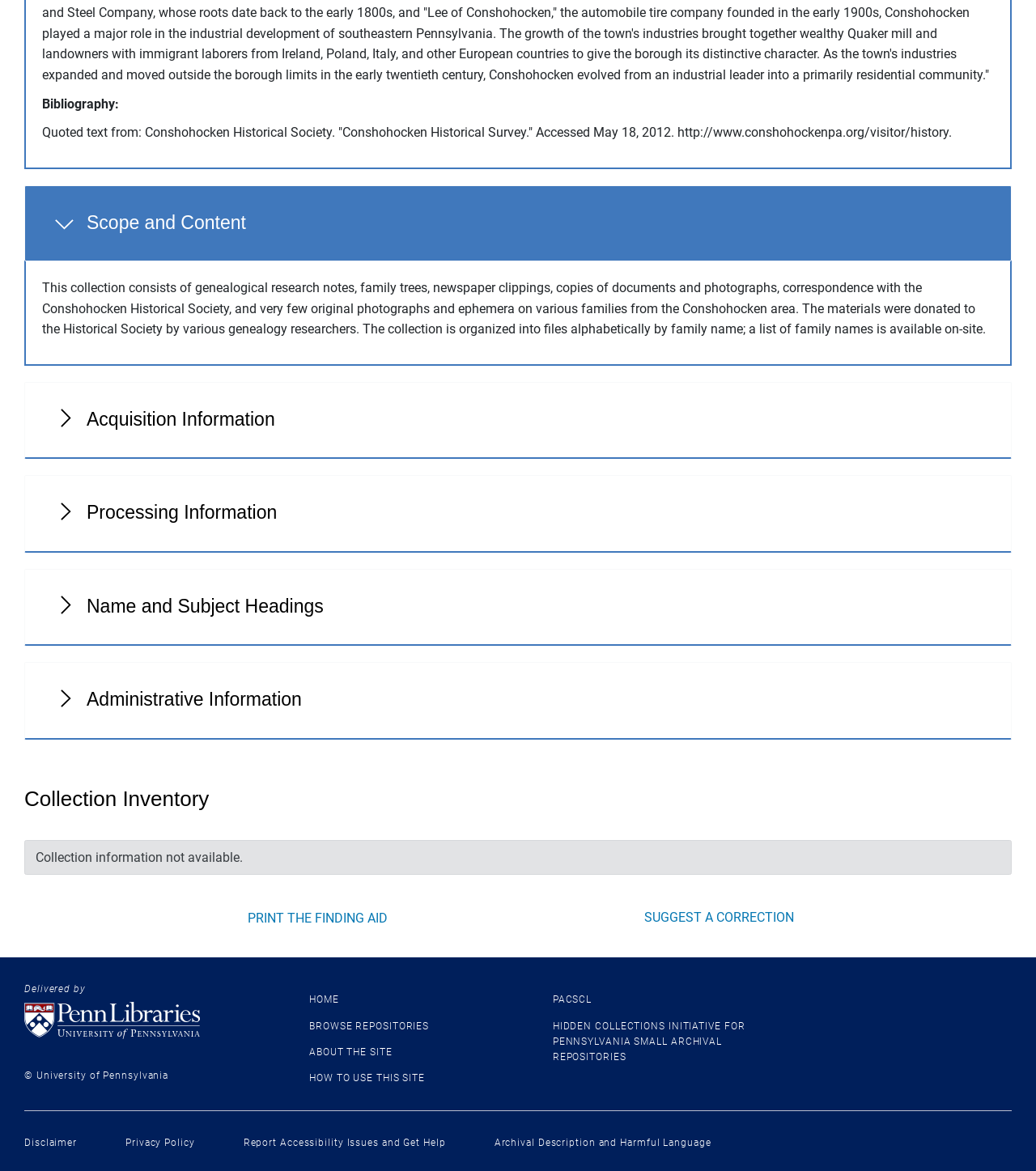What is the name of the historical society mentioned?
Provide a detailed answer to the question using information from the image.

The question asks for the name of the historical society mentioned on the webpage. By reading the StaticText element with ID 240, we can find the quoted text from the Conshohocken Historical Society, which indicates that the society's name is Conshohocken Historical Society.